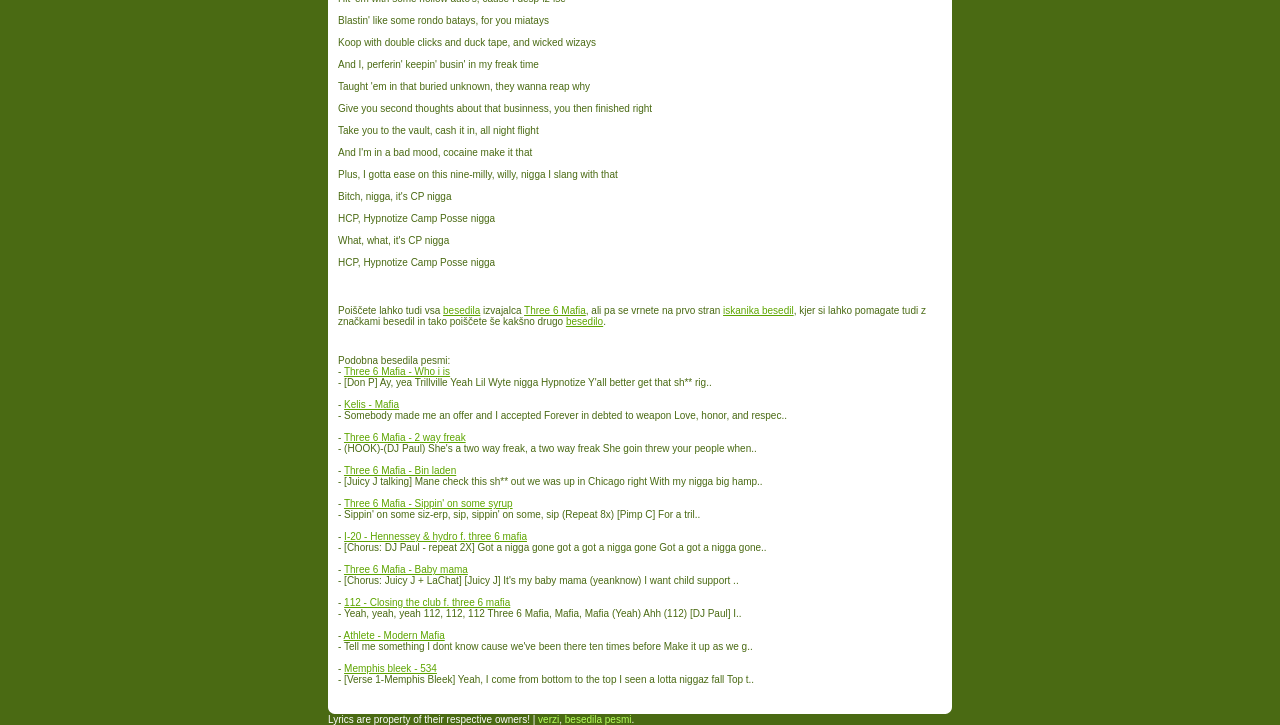Identify the bounding box coordinates of the element to click to follow this instruction: 'Explore similar song lyrics with the link 'Three 6 Mafia - Who i is''. Ensure the coordinates are four float values between 0 and 1, provided as [left, top, right, bottom].

[0.269, 0.505, 0.352, 0.52]